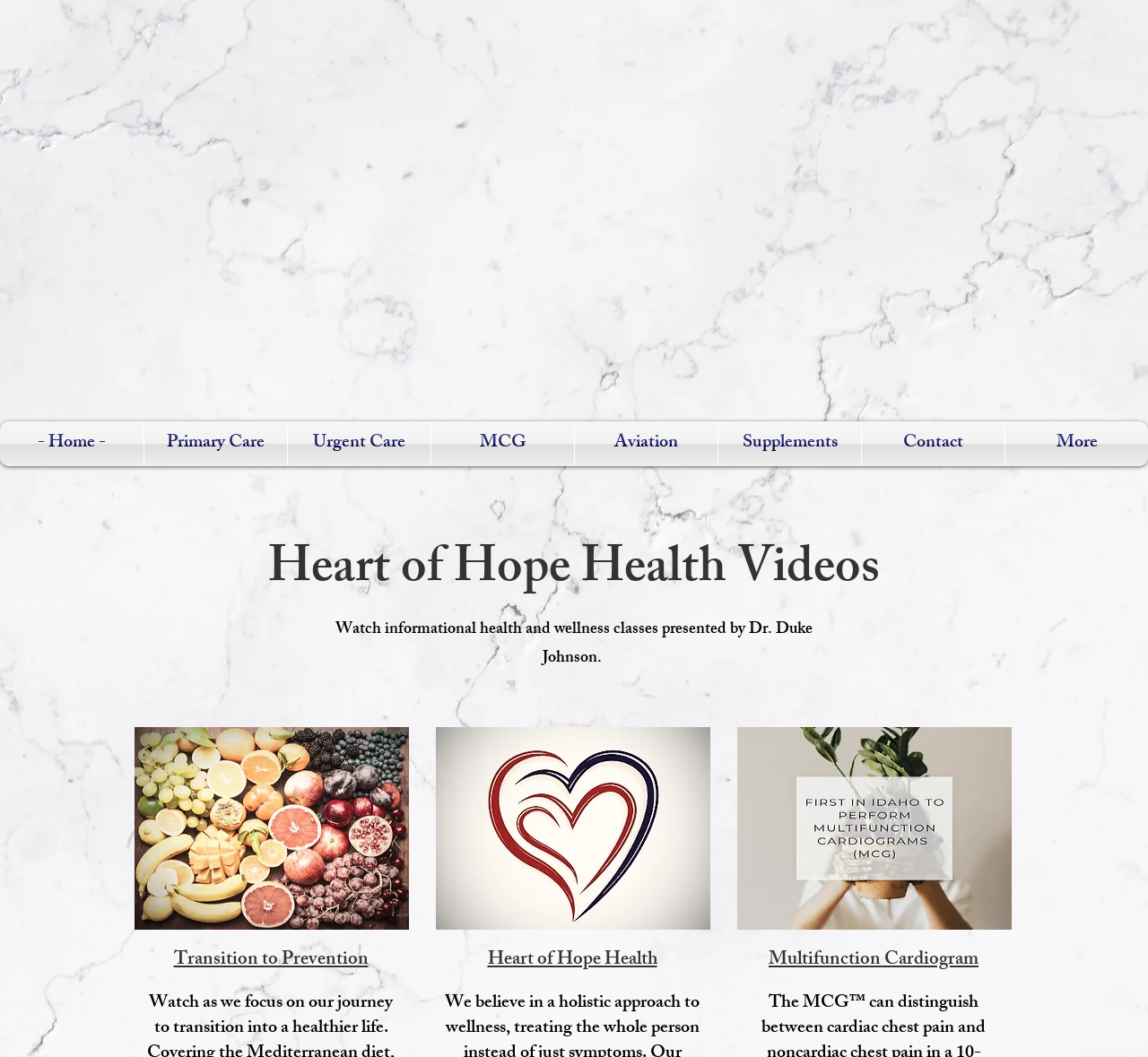Bounding box coordinates are given in the format (top-left x, top-left y, bottom-right x, bottom-right y). All values should be floating point numbers between 0 and 1. Provide the bounding box coordinate for the UI element described as: alt="Gass.cam"

None